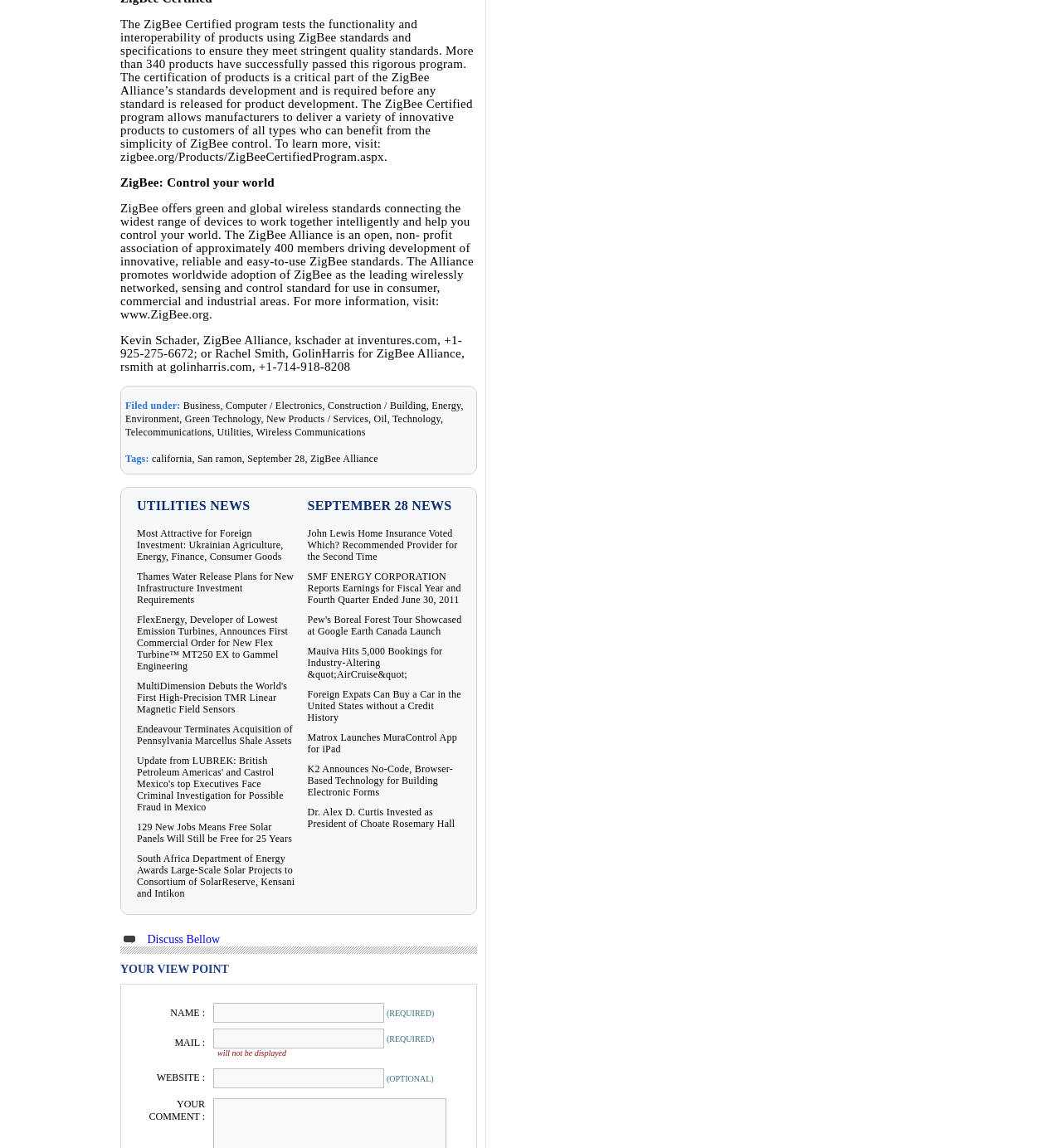Identify and provide the bounding box for the element described by: "September 28 News".

[0.289, 0.434, 0.425, 0.447]